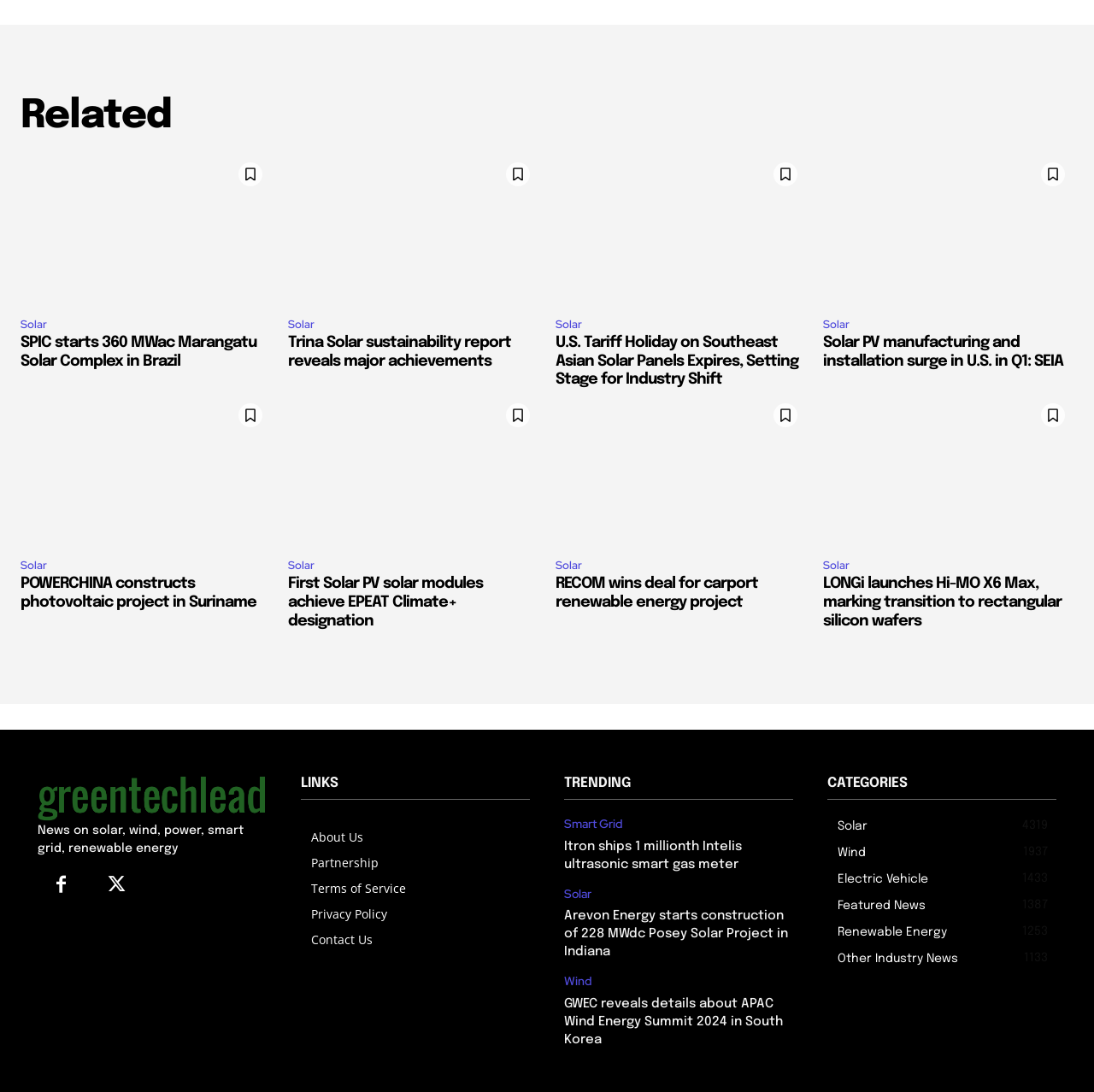Please determine the bounding box coordinates of the clickable area required to carry out the following instruction: "View the 'About Us' page". The coordinates must be four float numbers between 0 and 1, represented as [left, top, right, bottom].

[0.284, 0.755, 0.484, 0.778]